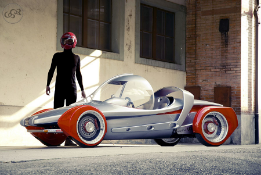Answer the question with a brief word or phrase:
What is the color of the car's accents?

Silver and vibrant orange